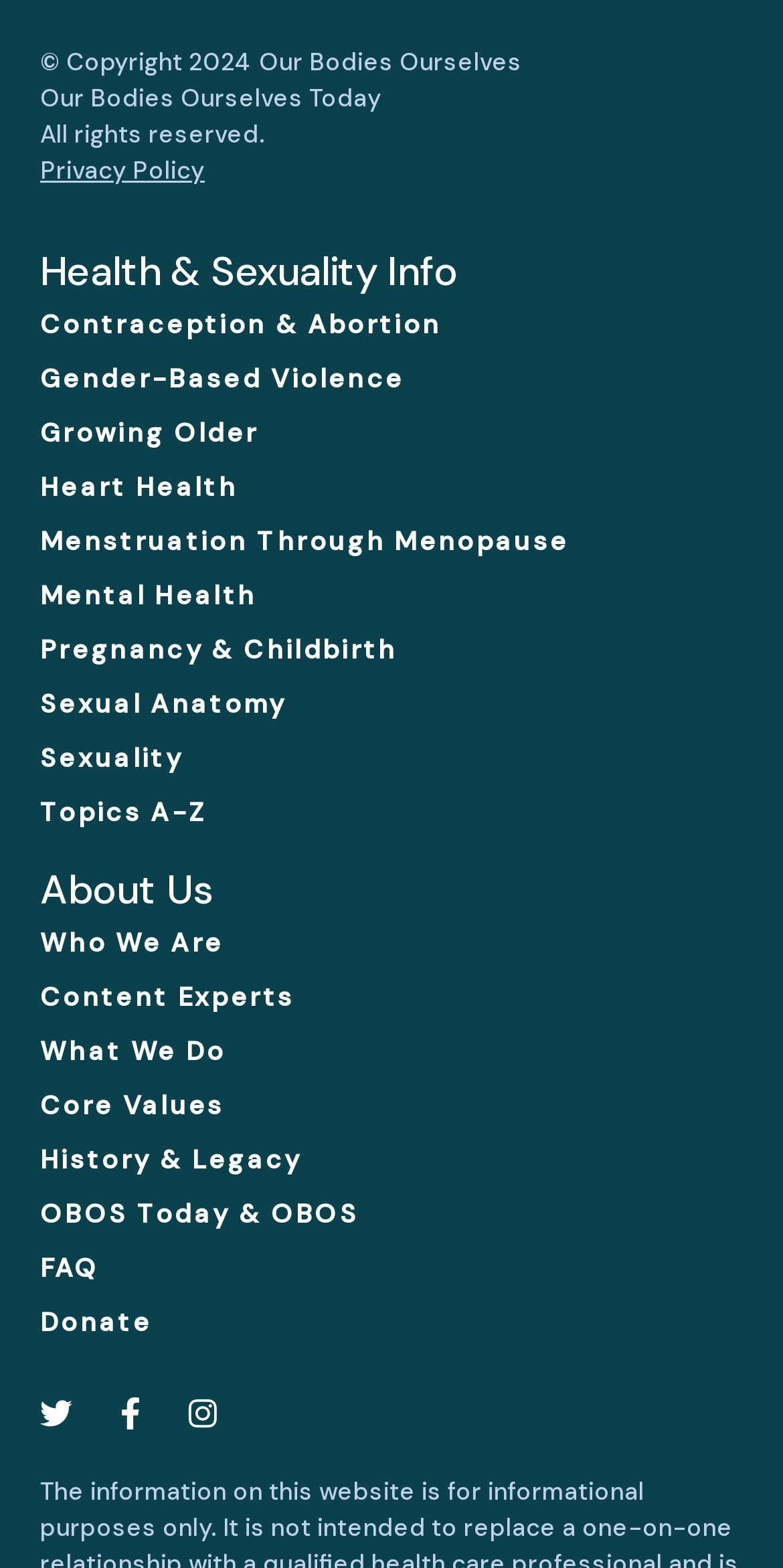Please respond to the question with a concise word or phrase:
How many social media links are at the bottom of the webpage?

3